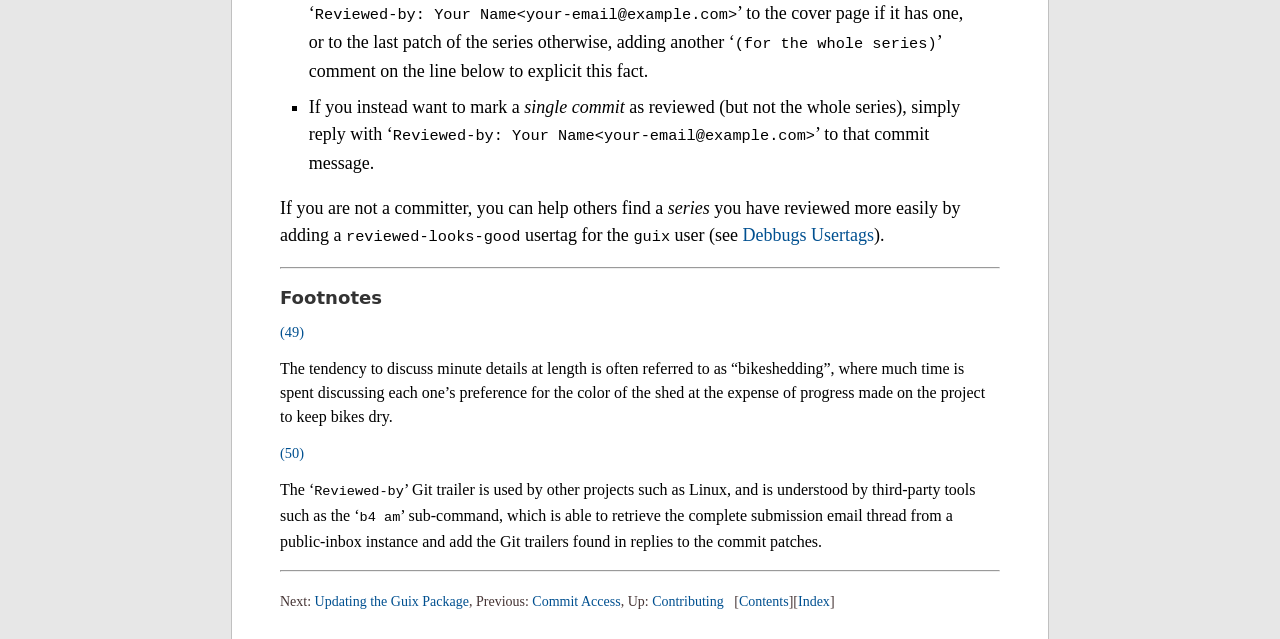What is 'bikeshedding' referred to in the webpage?
Provide a fully detailed and comprehensive answer to the question.

The webpage mentions 'bikeshedding' in the context of discussing minute details at length, which is often referred to as 'bikeshedding', where much time is spent discussing each one’s preference for the color of the shed at the expense of progress made on the project to keep bikes dry.